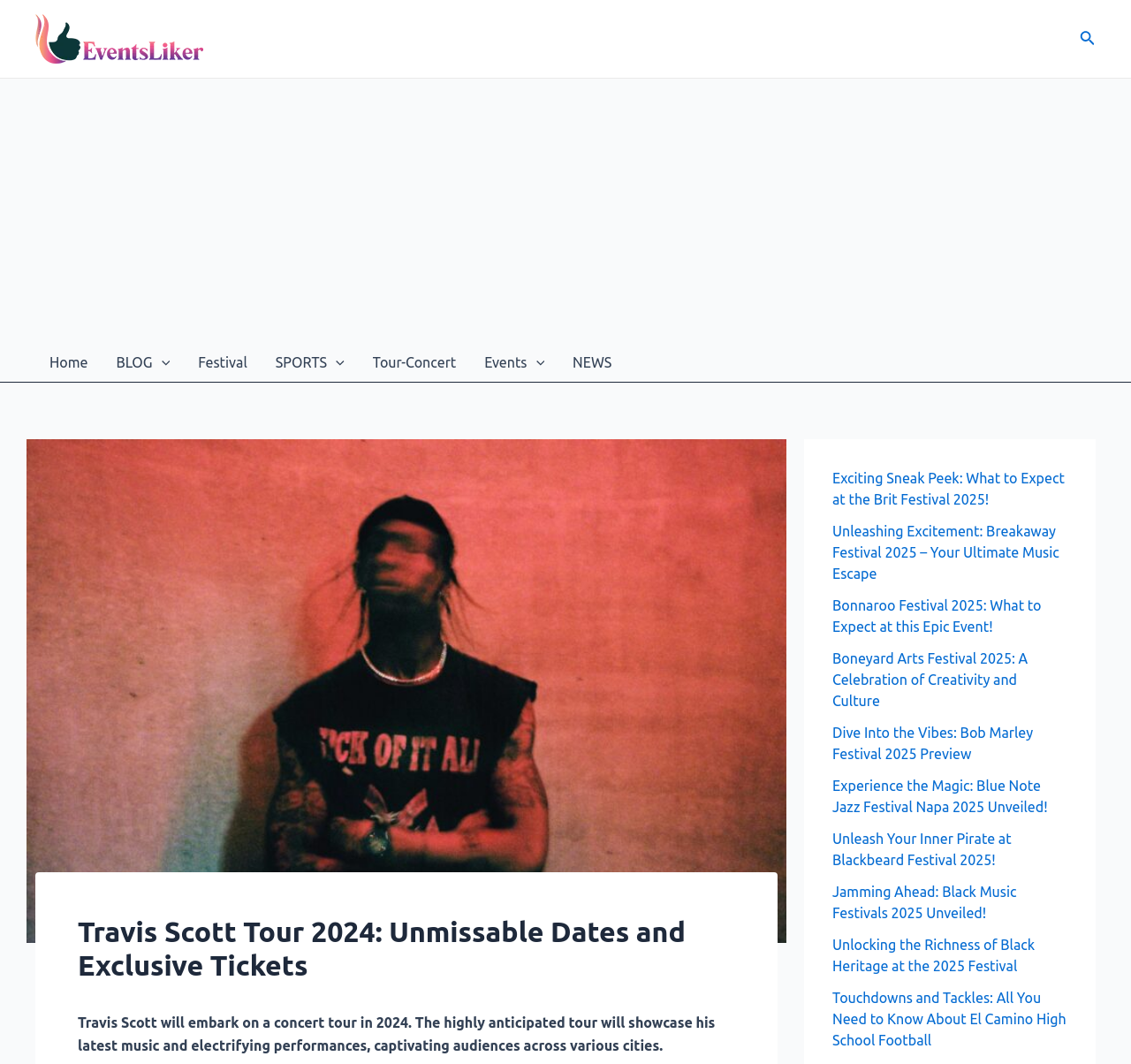Provide your answer in a single word or phrase: 
How many menu toggles are there in the site navigation?

4